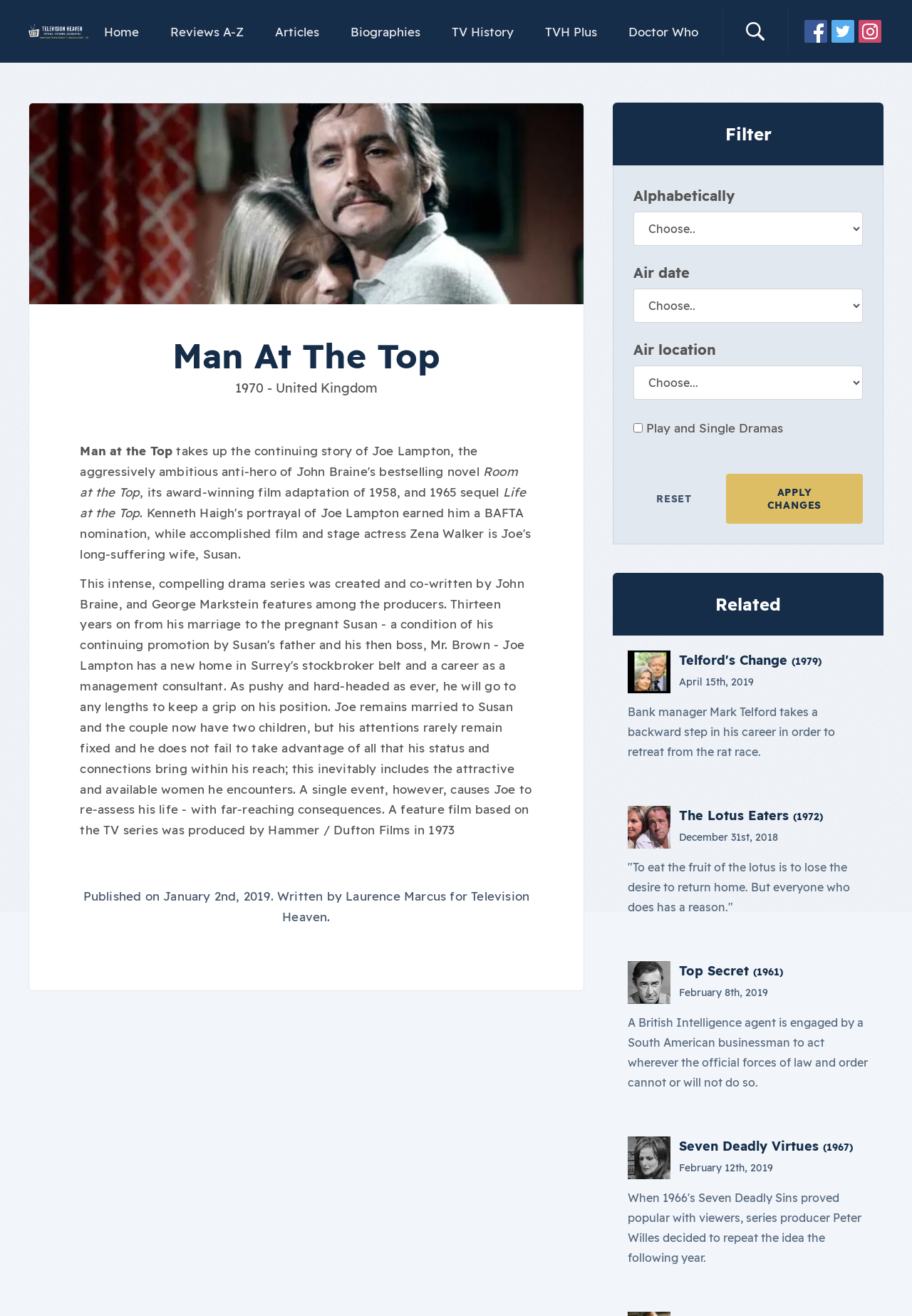What is the name of the related TV show?
Using the image, give a concise answer in the form of a single word or short phrase.

Telford's Change (1979)